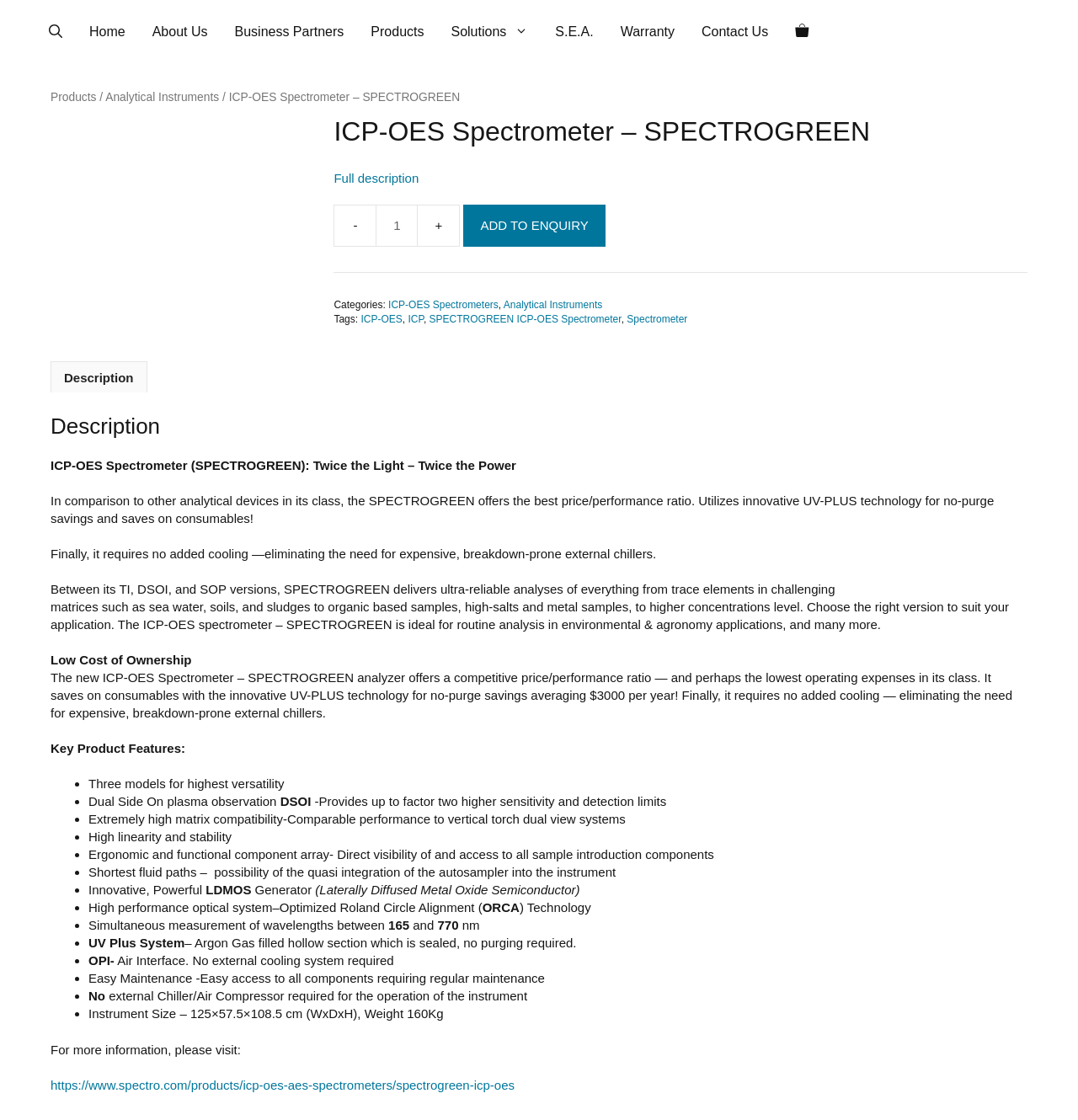What is the purpose of the product? Based on the image, give a response in one word or a short phrase.

Routine analysis